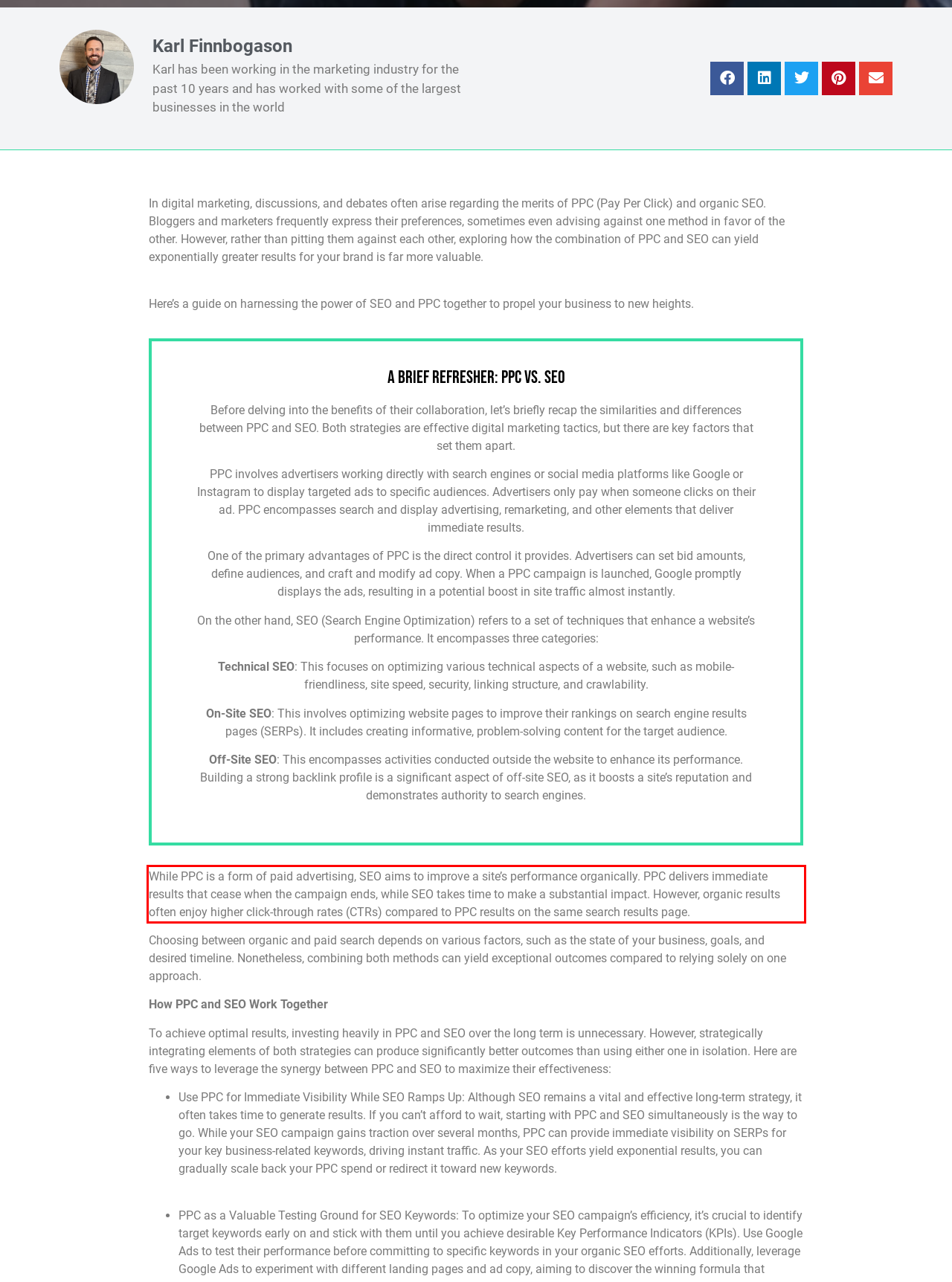Extract and provide the text found inside the red rectangle in the screenshot of the webpage.

While PPC is a form of paid advertising, SEO aims to improve a site’s performance organically. PPC delivers immediate results that cease when the campaign ends, while SEO takes time to make a substantial impact. However, organic results often enjoy higher click-through rates (CTRs) compared to PPC results on the same search results page.